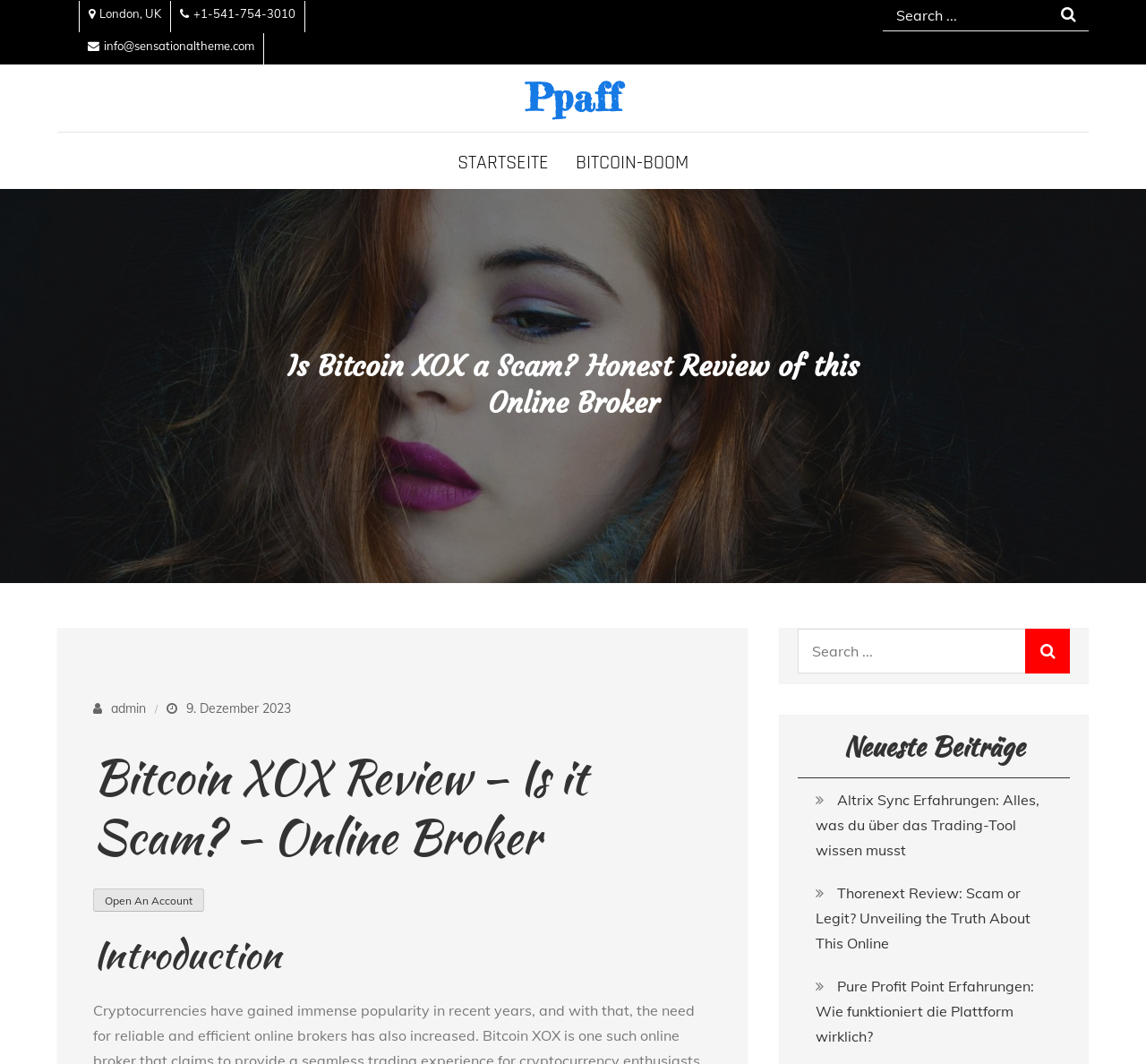What is the text of the button below the main heading?
Kindly answer the question with as much detail as you can.

I found the text of the button below the main heading by looking at the button element that says 'Open An Account'. This button is likely to be a call-to-action for users to open an account.